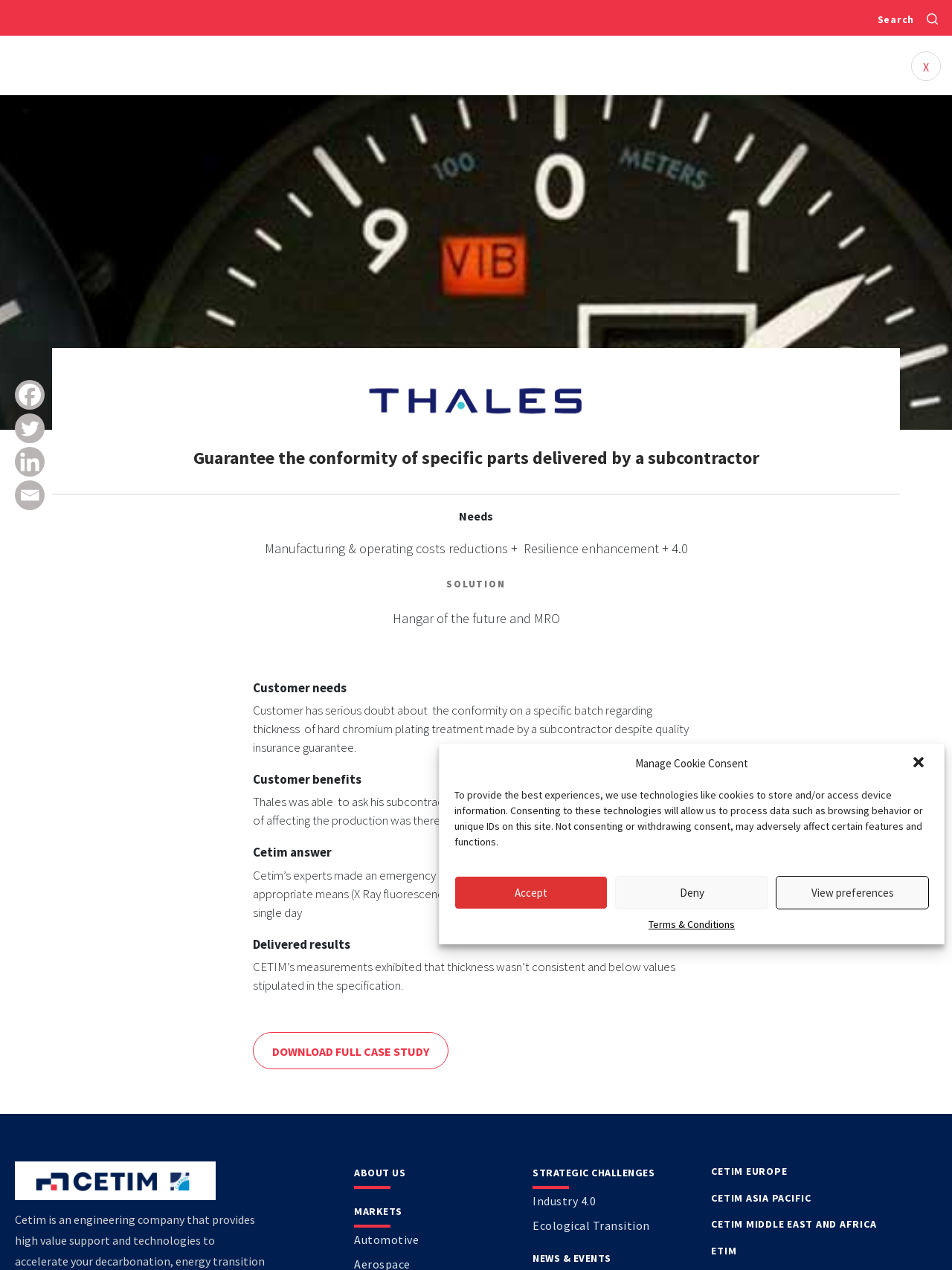What is the name of the company that provided the solution for Thales Avionics?
Please respond to the question thoroughly and include all relevant details.

According to the webpage content, Cetim is the company that provided the solution for Thales Avionics. Cetim's experts made an emergency reaction to make specific measurements with appropriate means, which helped to resolve the issue.